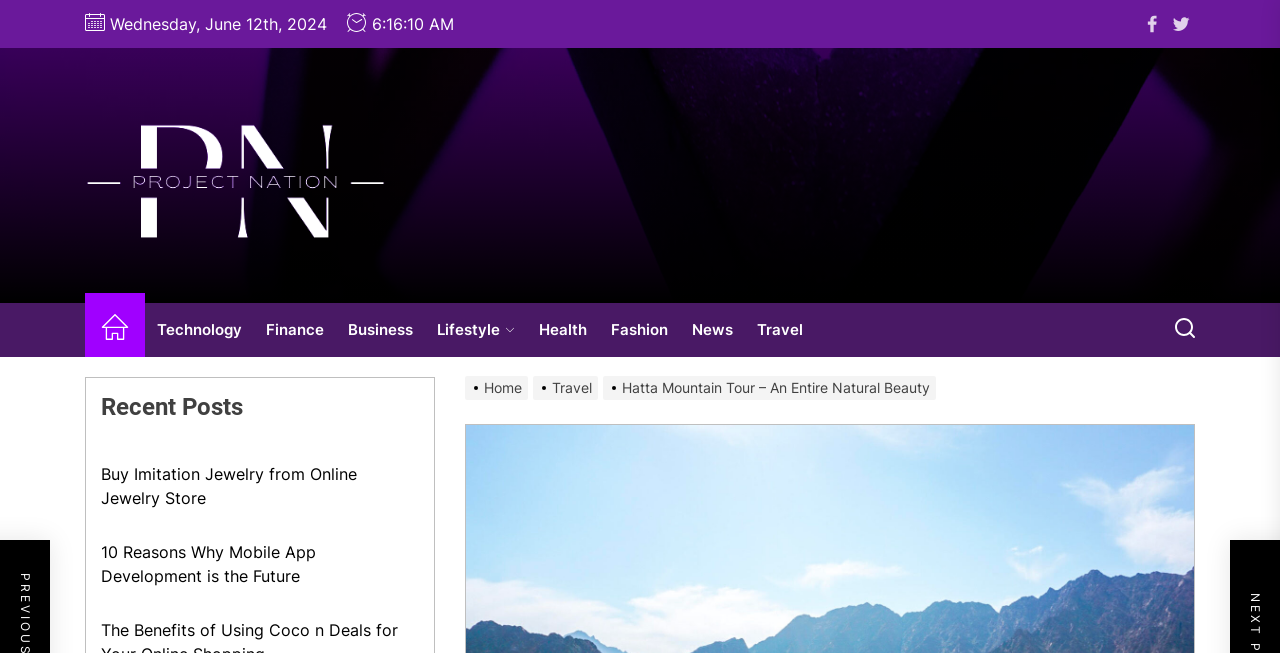Identify the bounding box coordinates for the UI element that matches this description: "parent_node: Project Nation".

[0.066, 0.135, 0.301, 0.402]